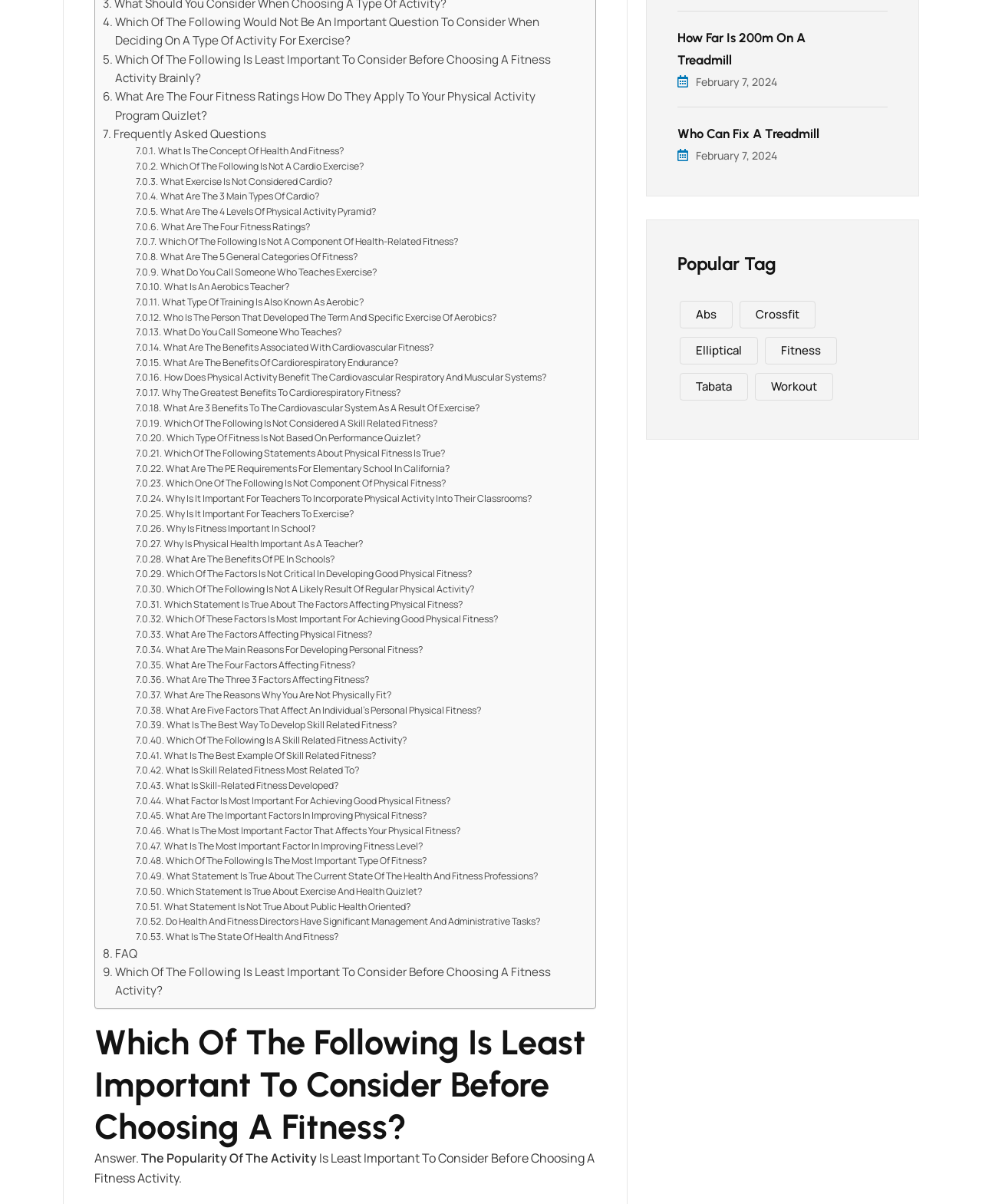Please predict the bounding box coordinates of the element's region where a click is necessary to complete the following instruction: "Click on the link 'Which Of The Following Would Not Be An Important Question To Consider When Deciding On A Type Of Activity For Exercise?'". The coordinates should be represented by four float numbers between 0 and 1, i.e., [left, top, right, bottom].

[0.105, 0.011, 0.591, 0.042]